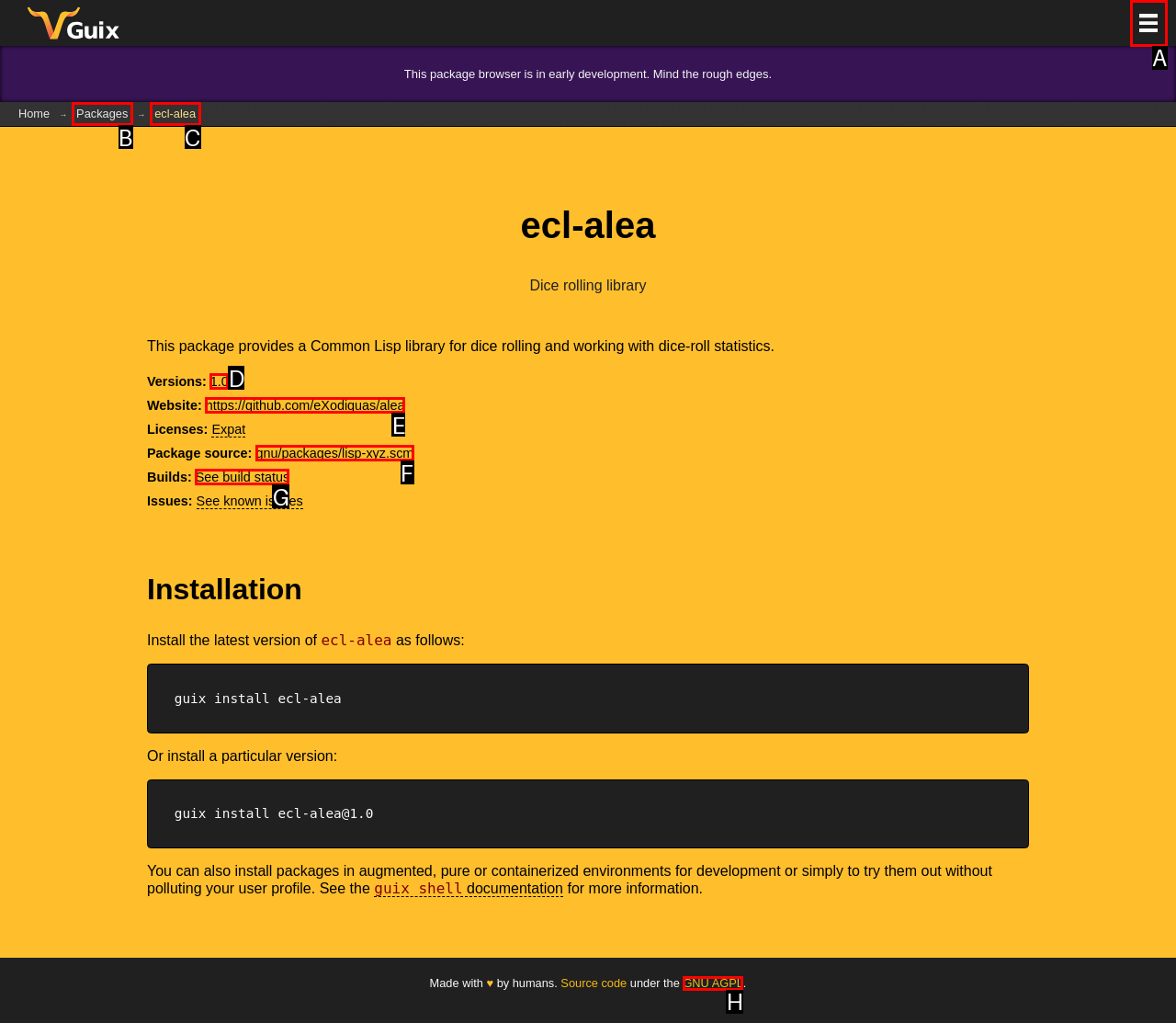To complete the instruction: Check the build status, which HTML element should be clicked?
Respond with the option's letter from the provided choices.

G